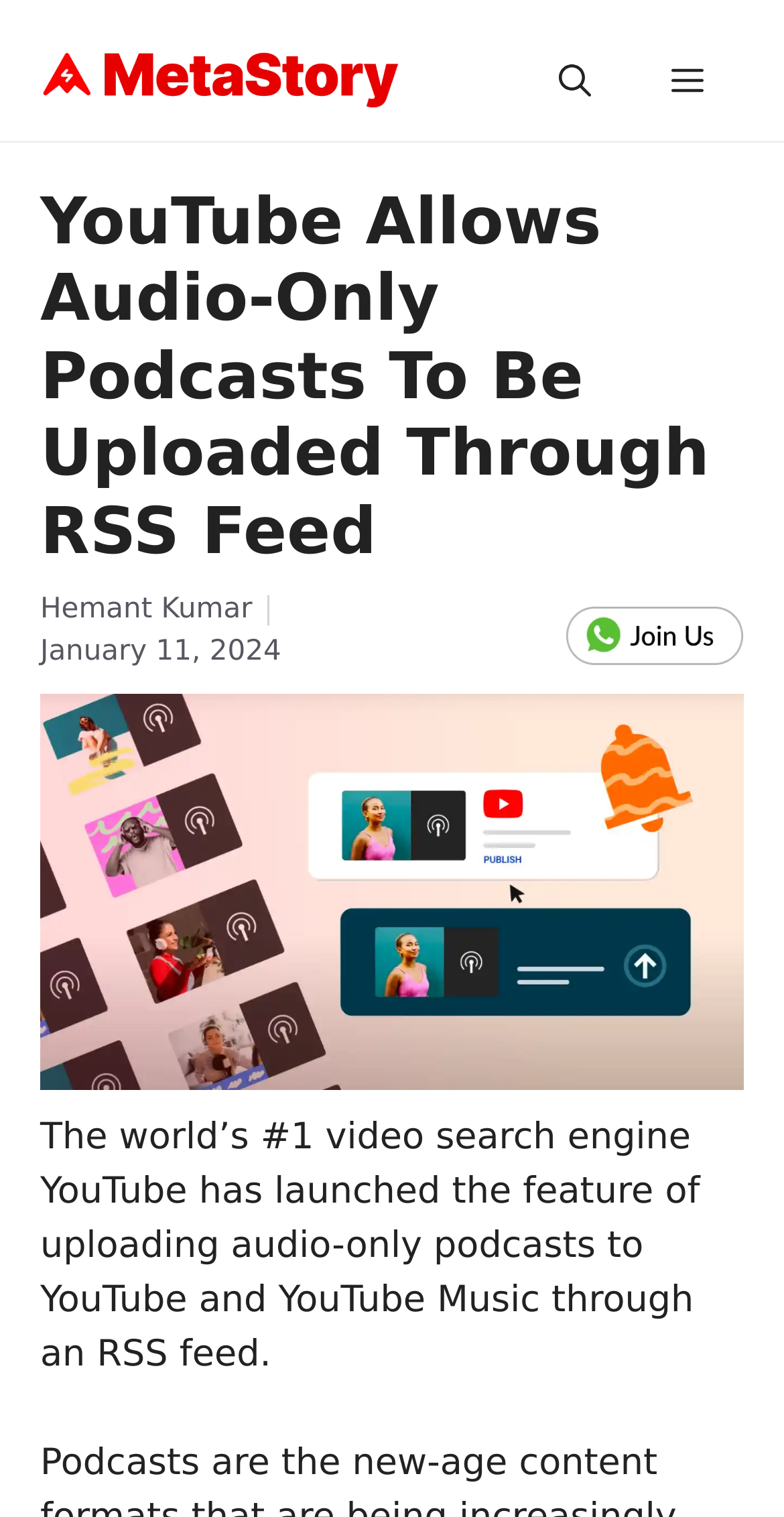Locate the UI element described by alt="MetaStory" and provide its bounding box coordinates. Use the format (top-left x, top-left y, bottom-right x, bottom-right y) with all values as floating point numbers between 0 and 1.

[0.051, 0.038, 0.513, 0.066]